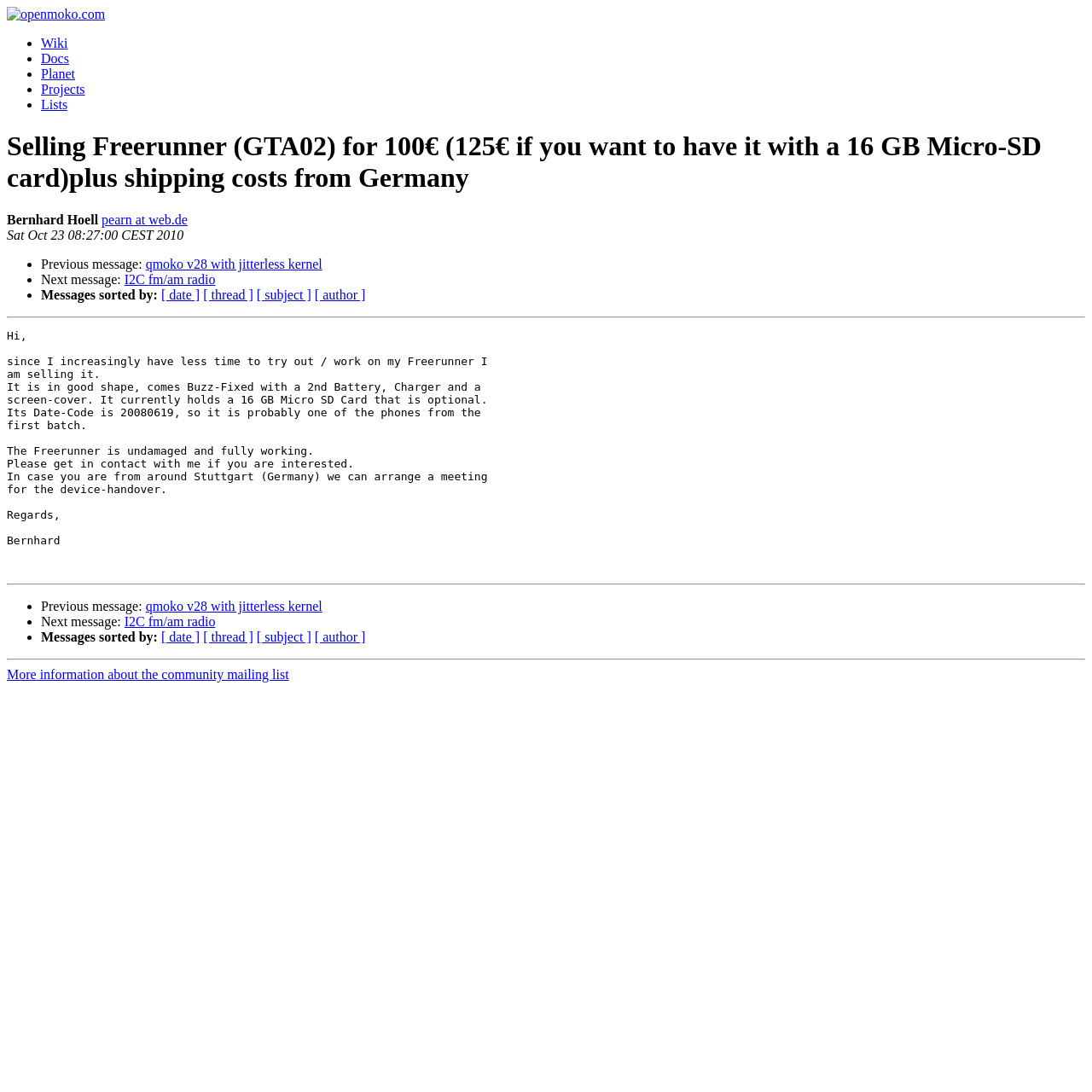Find and provide the bounding box coordinates for the UI element described with: "Lists".

[0.038, 0.089, 0.062, 0.102]